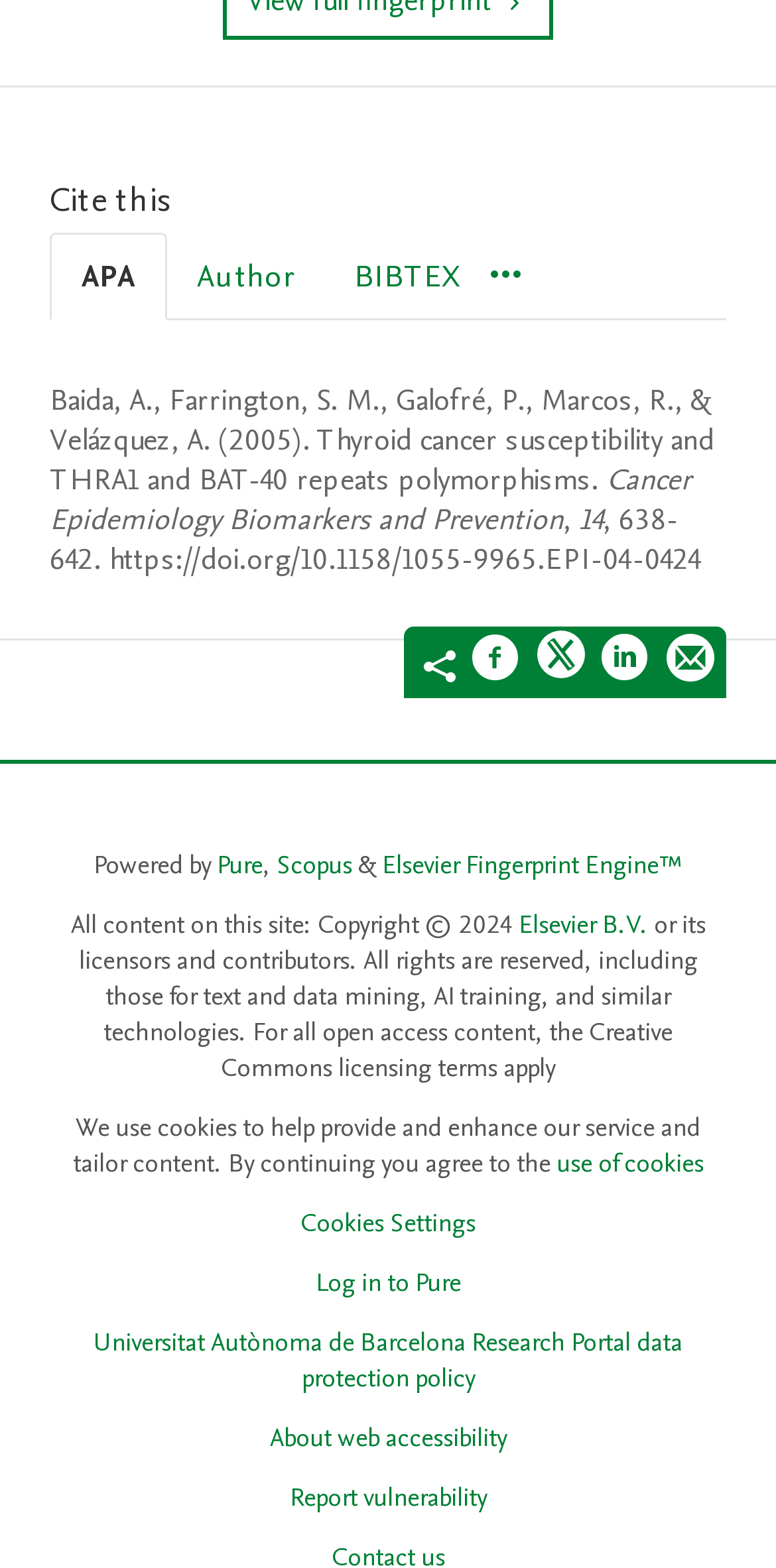Locate the bounding box for the described UI element: "Log in to Pure". Ensure the coordinates are four float numbers between 0 and 1, formatted as [left, top, right, bottom].

[0.406, 0.807, 0.594, 0.829]